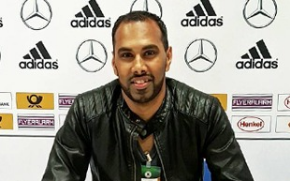Describe the image in great detail, covering all key points.

The image features Chris Punnakkattu Daniel, a prominent figure in Indian football as a consultant and sports media professional. He is known for his expertise in Indian football and the Bundesliga. In this snapshot, he is seated confidently against a backdrop adorned with logos of Adidas and Mercedes, indicative of a sports event or press conference setting. Dressed in a stylish black leather jacket, Daniel exudes a modern, professional demeanor, making him a recognizable presence in the football community. His engagement in promoting and analyzing sports makes him a significant contributor to discussions surrounding the game, especially in India.